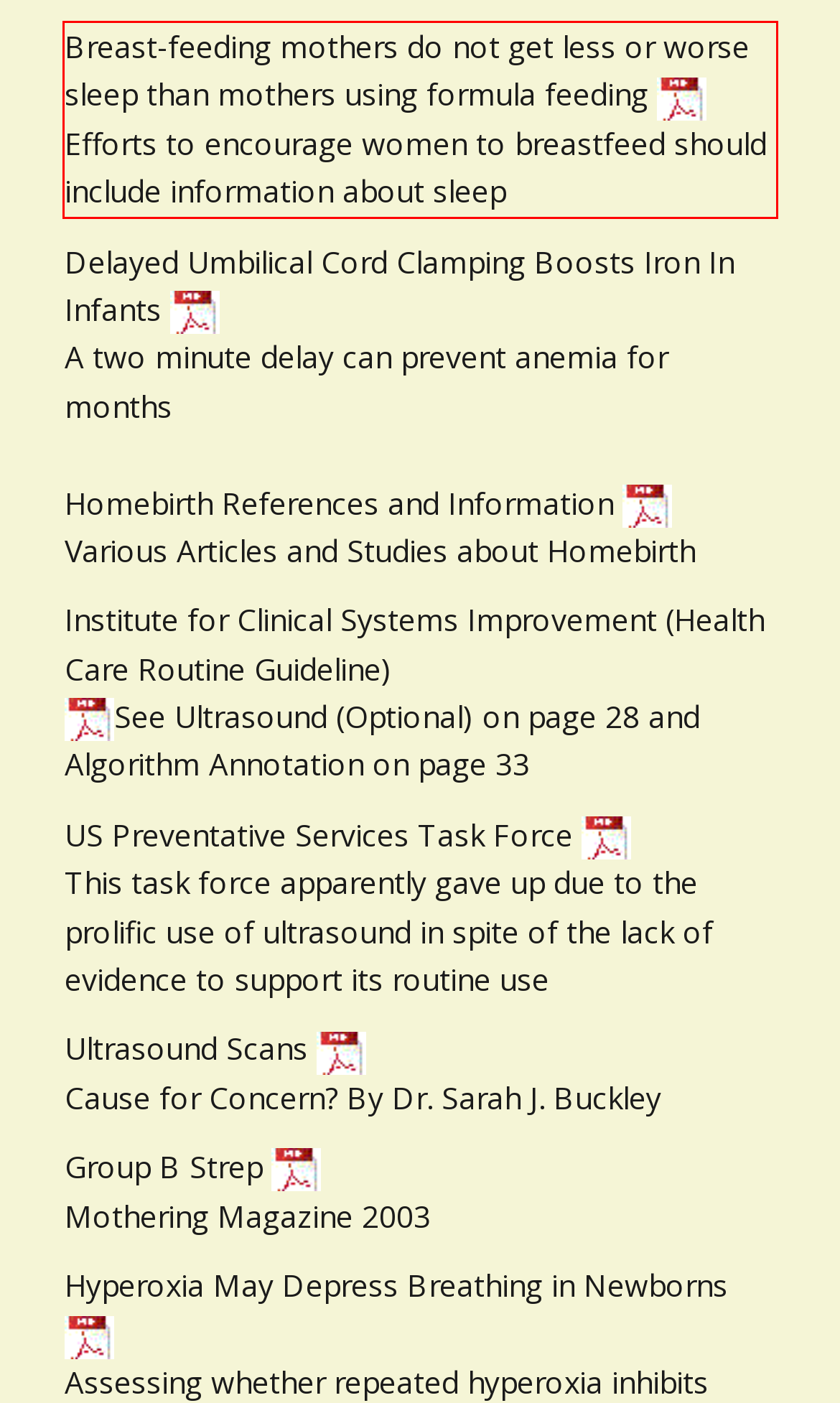You are provided with a webpage screenshot that includes a red rectangle bounding box. Extract the text content from within the bounding box using OCR.

Breast-feeding mothers do not get less or worse sleep than mothers using formula feeding Efforts to encourage women to breastfeed should include information about sleep